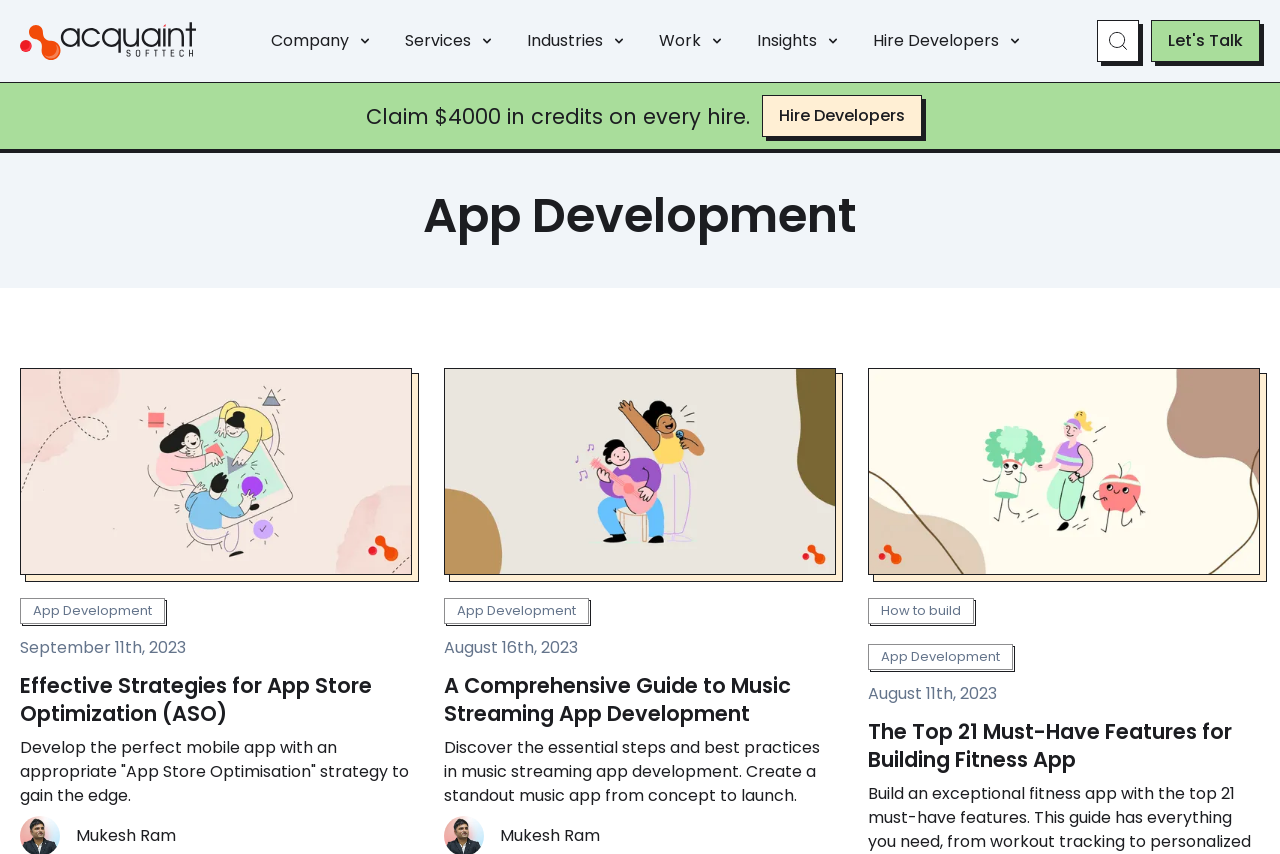Construct a comprehensive description capturing every detail on the webpage.

The webpage is about App Development, with a focus on the latest tech news, emerging technologies, and best practices for web, mobile app, and software development. 

At the top, there is a navigation menu with 7 buttons: Company, Services, Industries, Work, Insights, Hire Developers, and Search. Each button has an accompanying image. 

Below the navigation menu, there is a promotional banner that reads "Claim $4000 in credits on every hire" with a call-to-action link "Hire Developers" next to it.

The main content of the webpage is divided into three sections, each featuring a news article or blog post related to app development. The first section is about "Strategies for App Store Optimization" and has an image accompanying the article title. The second section is about "Music Streaming App Development" and also has an image accompanying the article title. The third section is about "Features for Building Fitness App" and has an image accompanying the article title. Each section includes the article title, a brief summary, and the author's name, along with the date of publication.

There is also a "Let's Talk" link at the top right corner of the webpage.